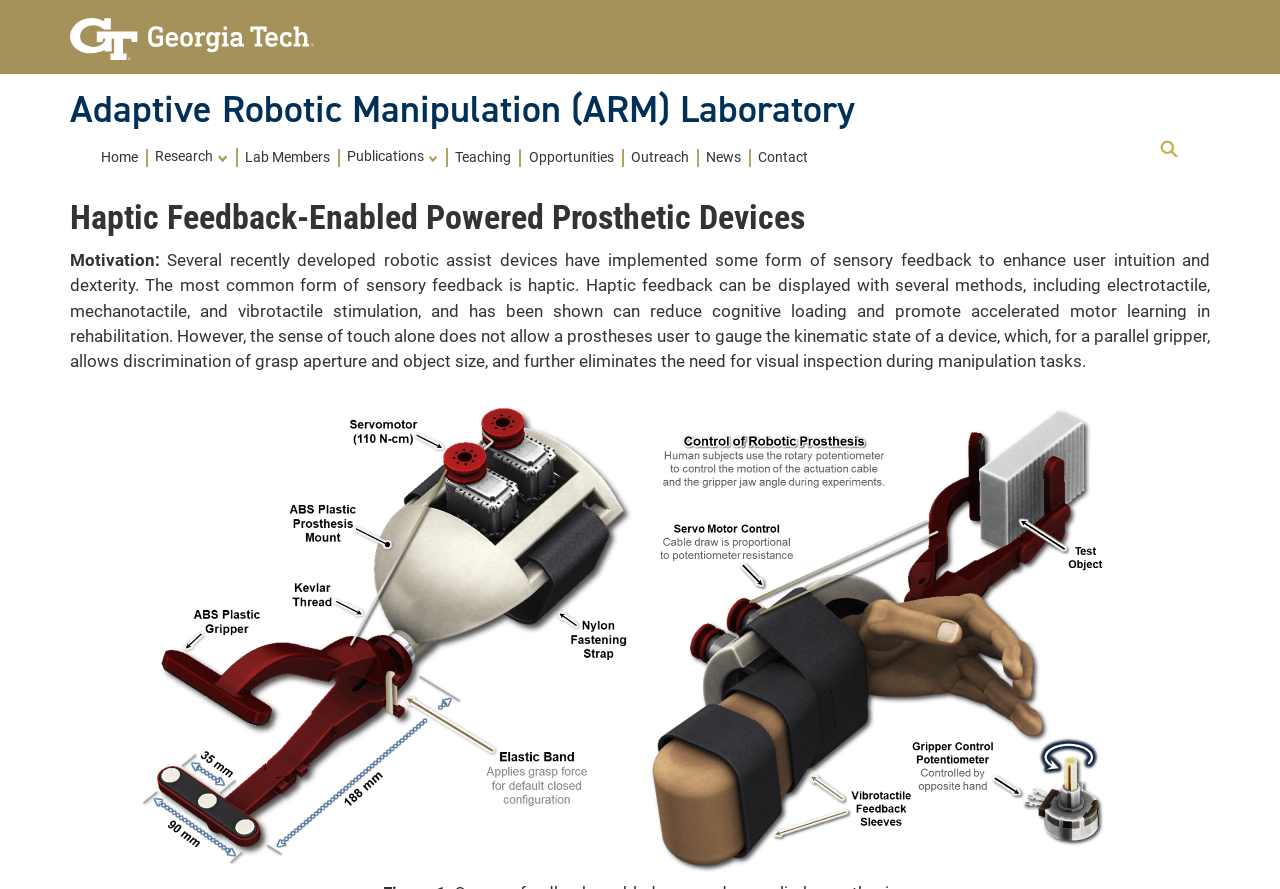What is the purpose of haptic feedback in prosthetic devices?
Using the image, provide a concise answer in one word or a short phrase.

To enhance user intuition and dexterity